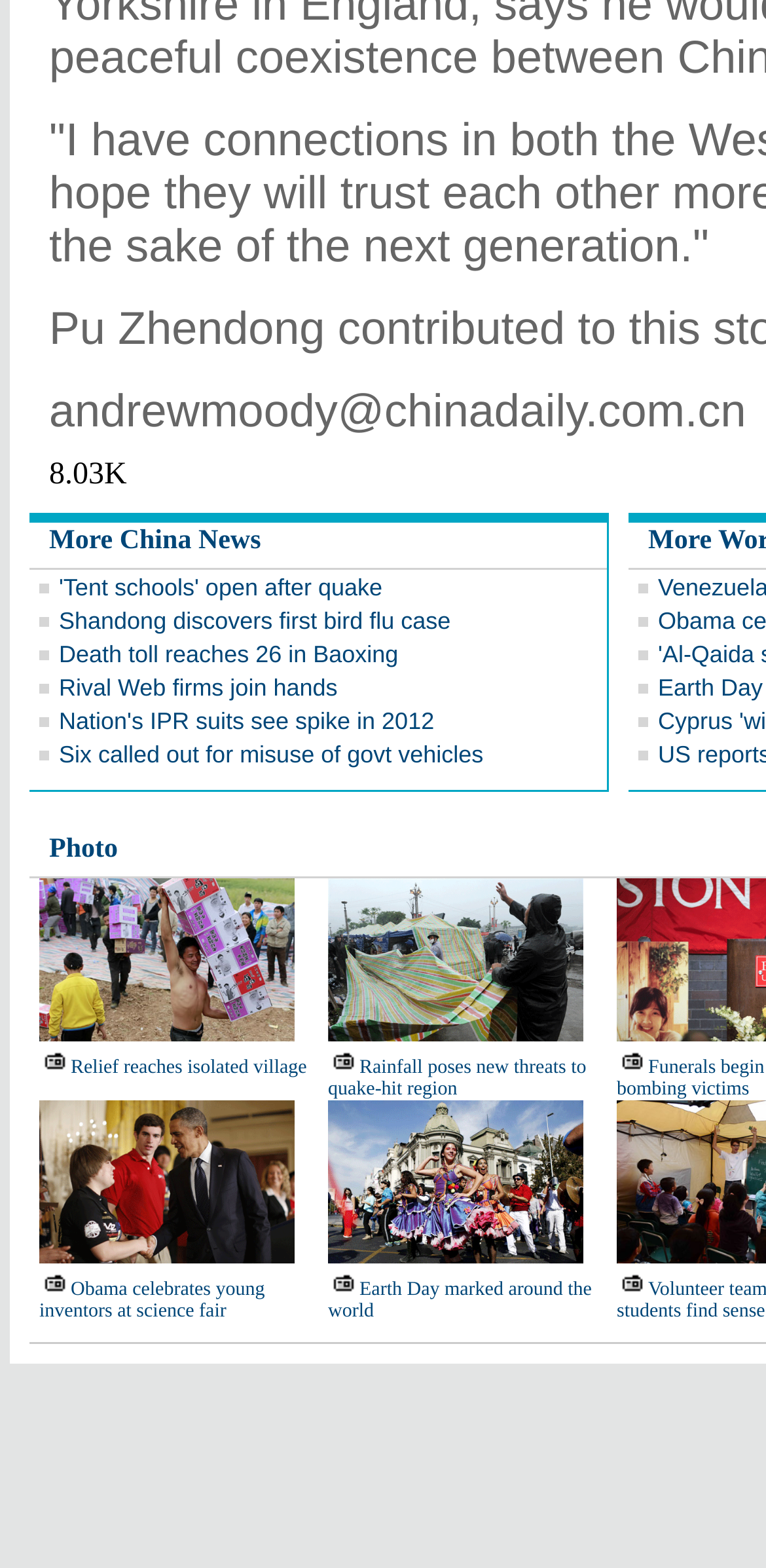Show me the bounding box coordinates of the clickable region to achieve the task as per the instruction: "Explore 'Earth Day marked around the world'".

[0.428, 0.816, 0.773, 0.843]